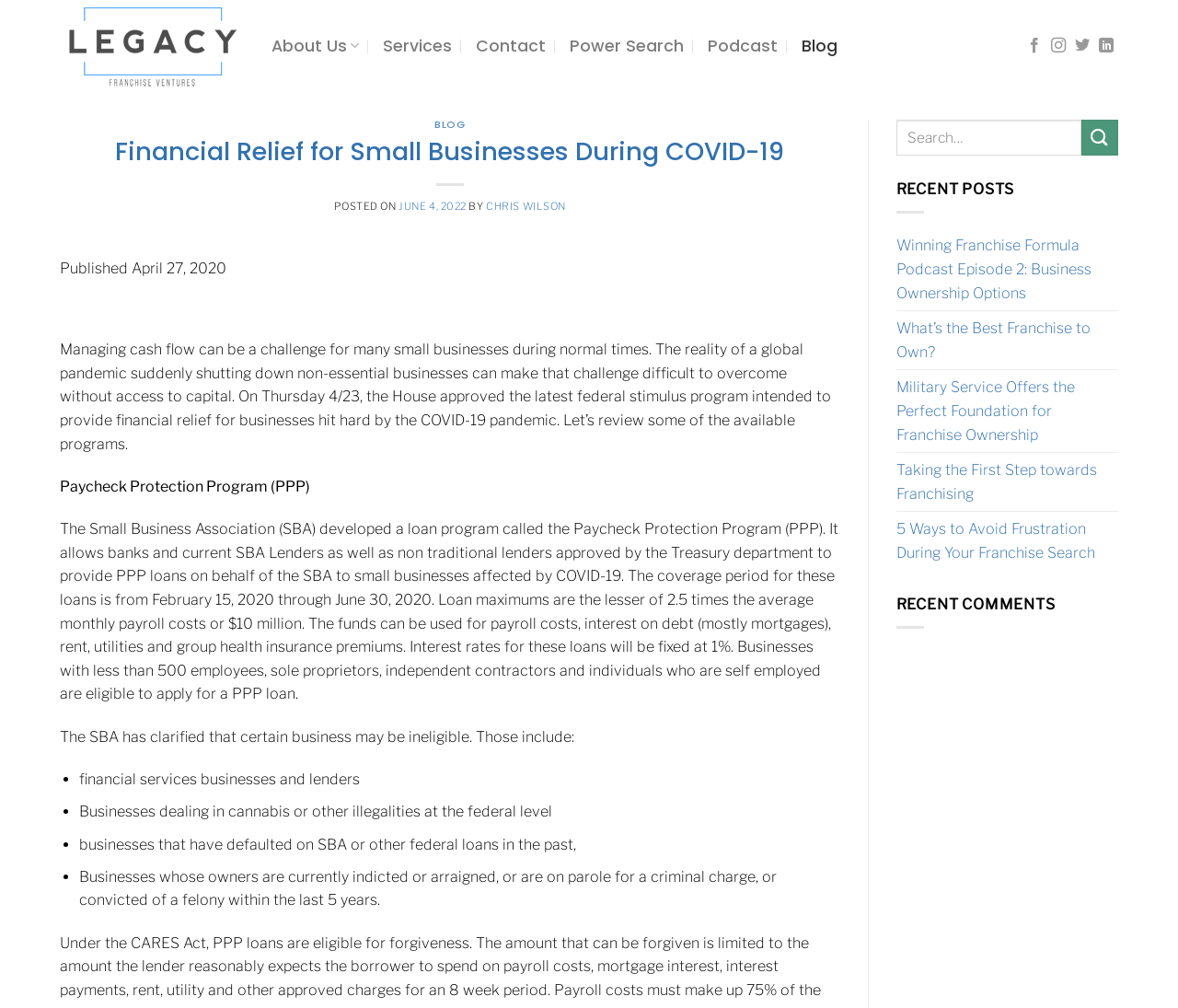Please provide the bounding box coordinates for the element that needs to be clicked to perform the following instruction: "Read the 'Financial Relief for Small Businesses During COVID-19' blog post". The coordinates should be given as four float numbers between 0 and 1, i.e., [left, top, right, bottom].

[0.07, 0.135, 0.694, 0.167]